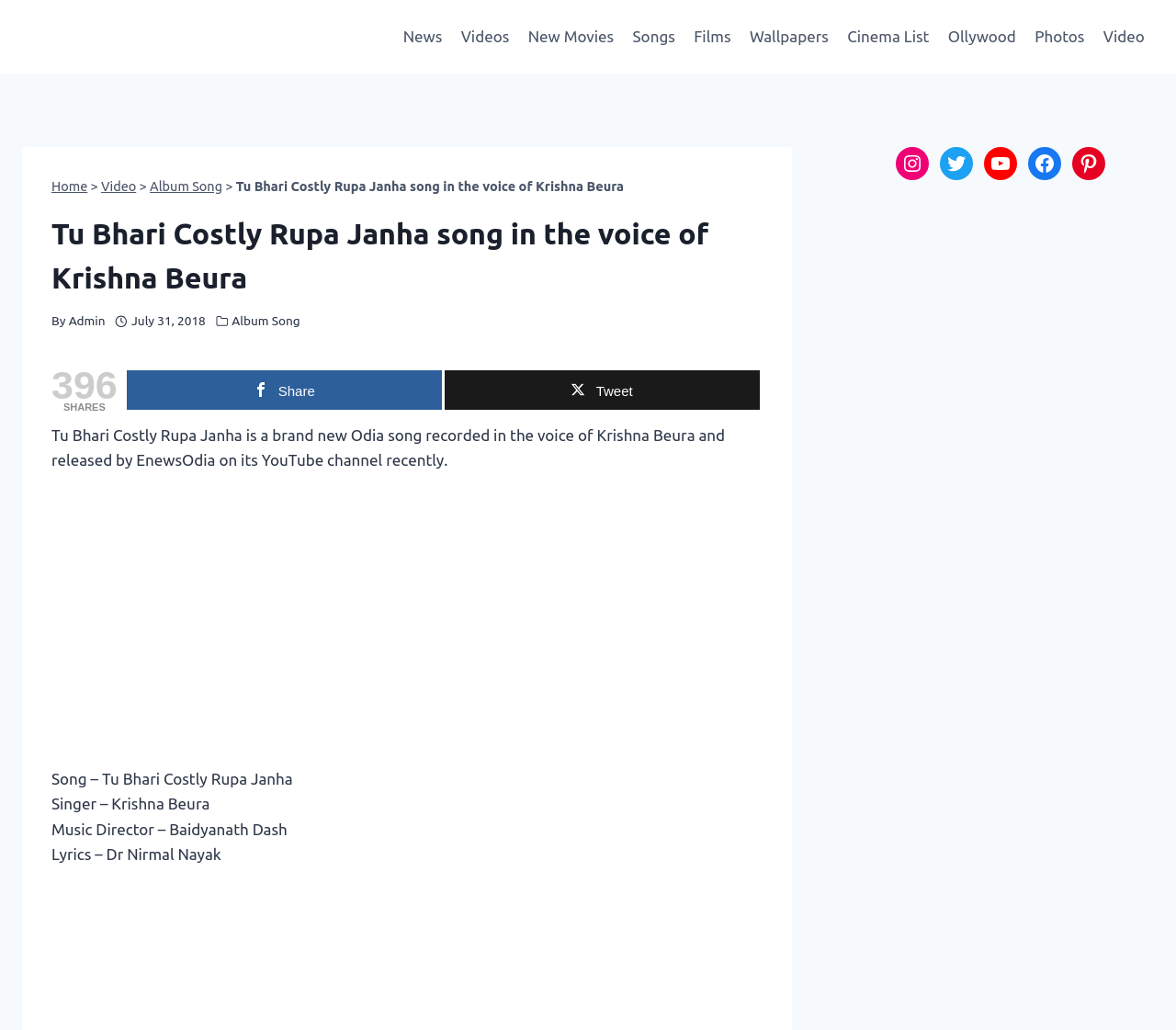Please locate the bounding box coordinates of the element that should be clicked to complete the given instruction: "Open the 'YouTube' channel".

[0.836, 0.143, 0.864, 0.175]